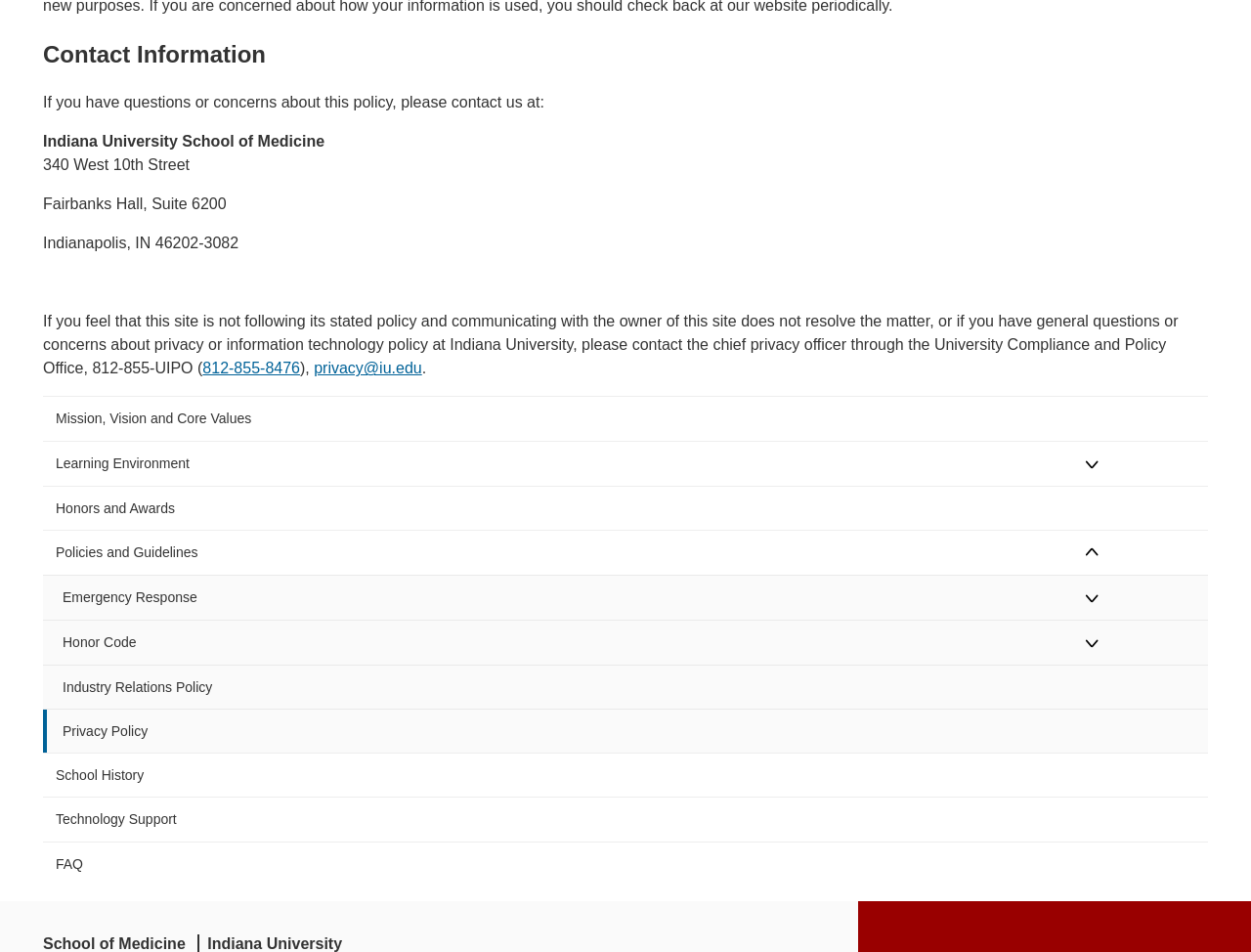Specify the bounding box coordinates of the element's region that should be clicked to achieve the following instruction: "Go to the 'Privacy Policy' page". The bounding box coordinates consist of four float numbers between 0 and 1, in the format [left, top, right, bottom].

[0.034, 0.745, 0.966, 0.791]